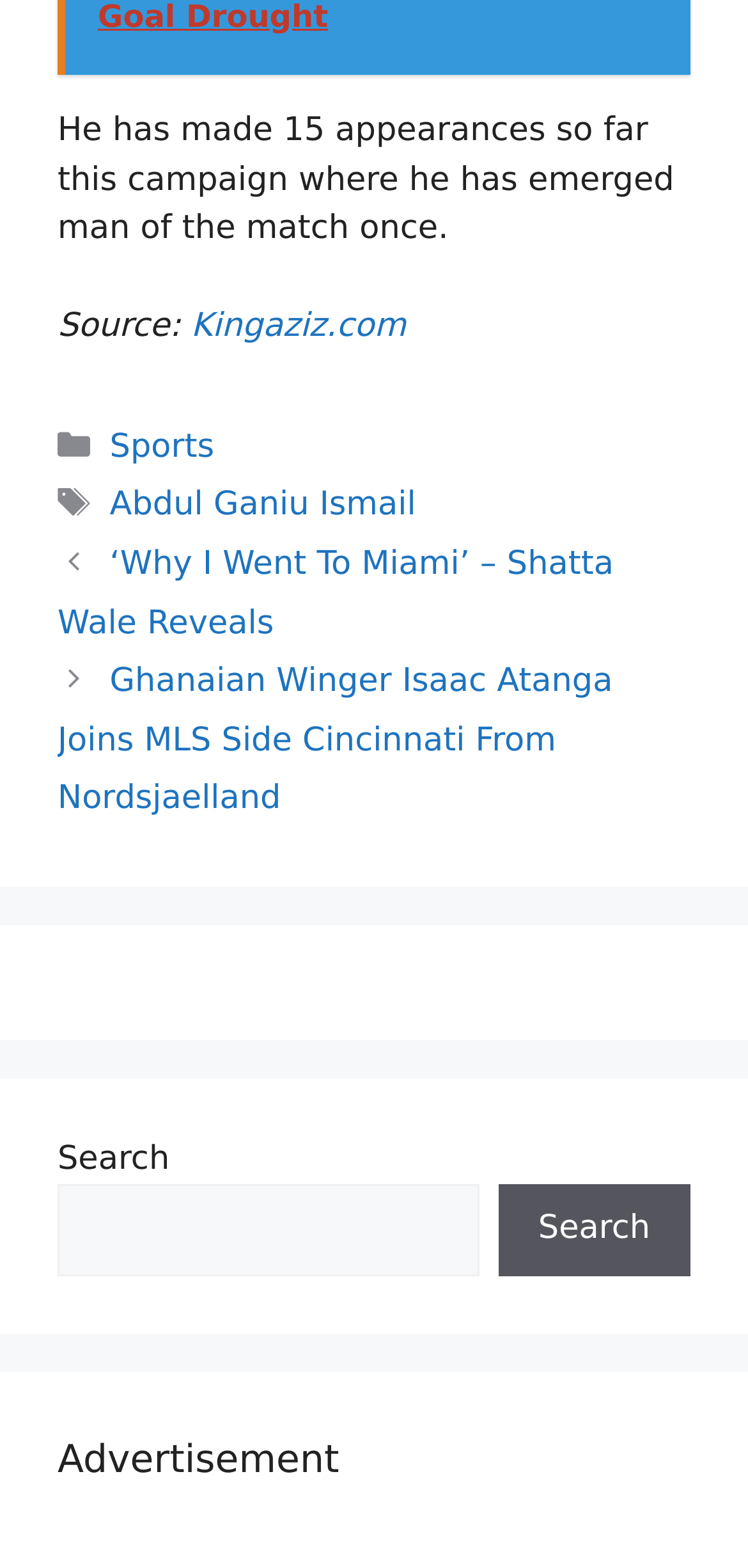How many appearances has the person mentioned in the text made? Refer to the image and provide a one-word or short phrase answer.

15